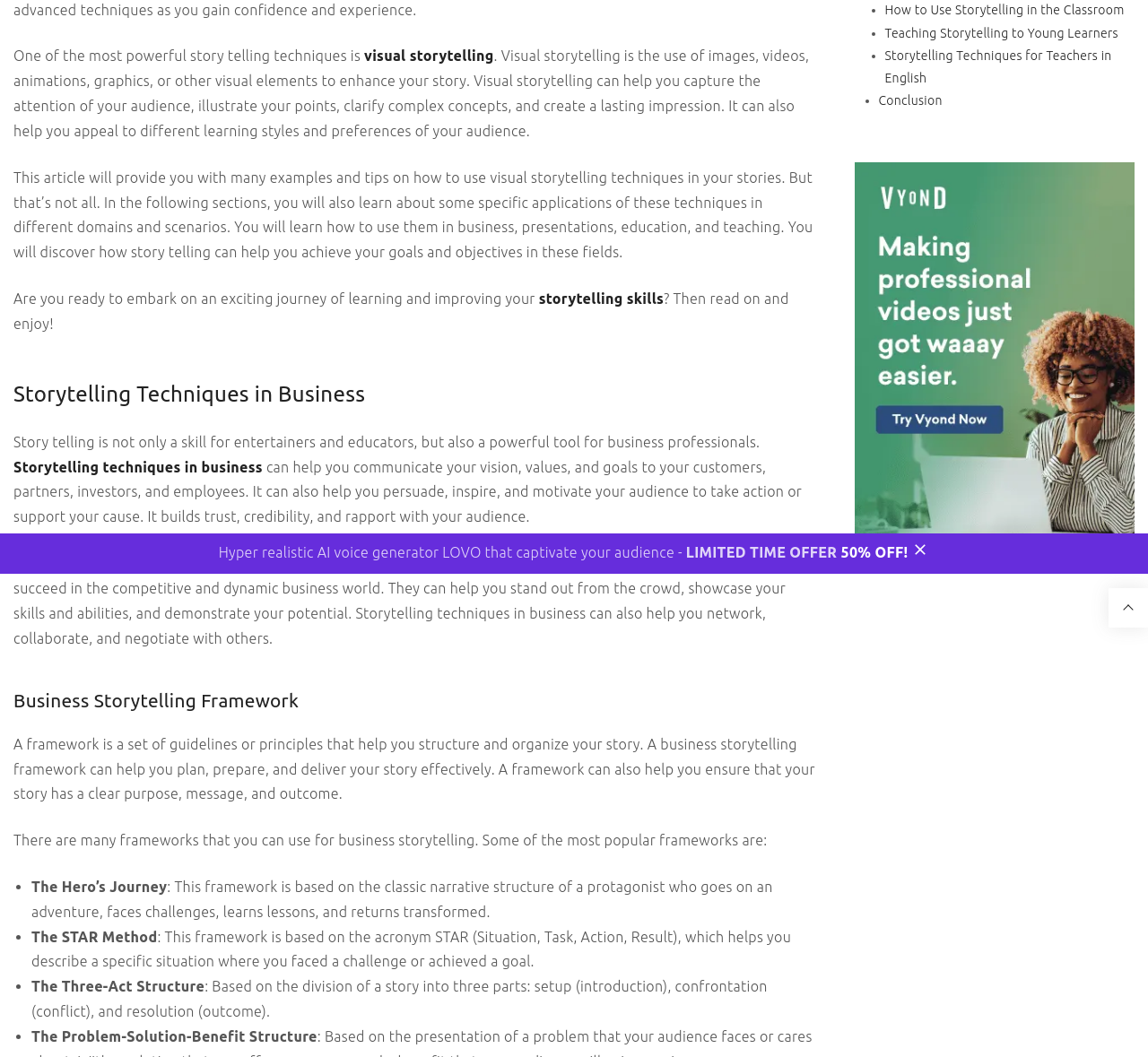Identify the bounding box for the UI element described as: "Go to top". Ensure the coordinates are four float numbers between 0 and 1, formatted as [left, top, right, bottom].

[0.966, 0.556, 1.0, 0.594]